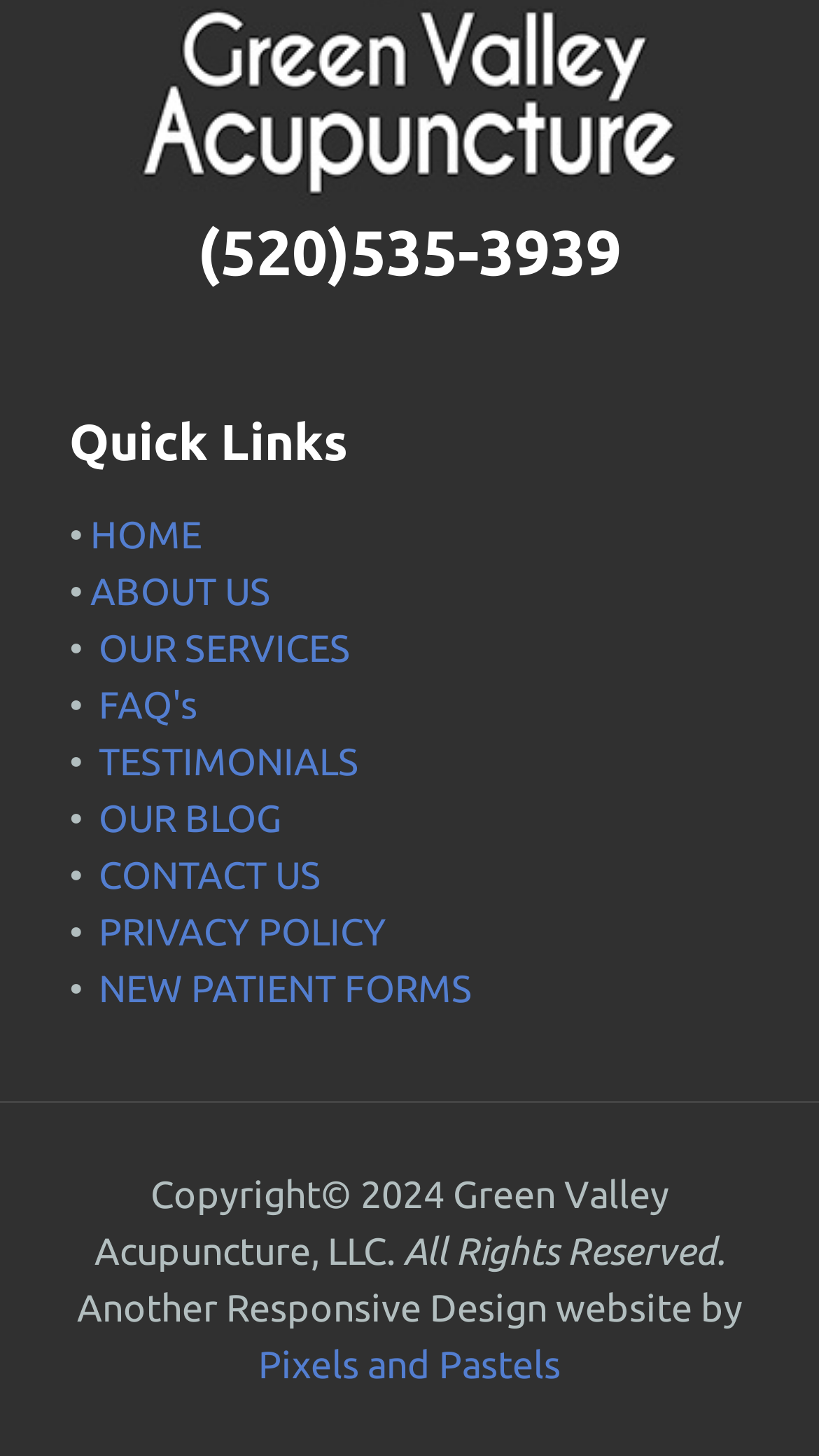Locate the bounding box coordinates of the clickable region to complete the following instruction: "go to home page."

[0.11, 0.351, 0.246, 0.38]